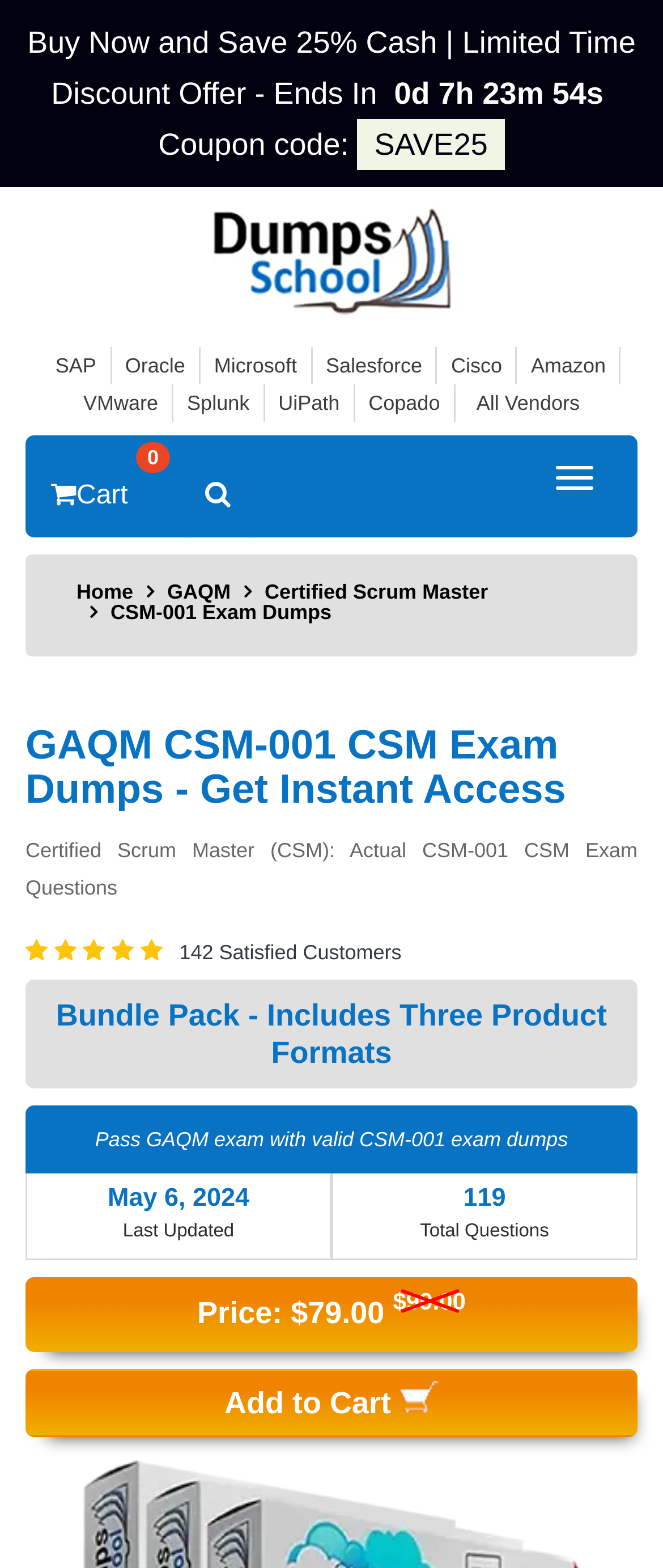Create a detailed summary of all the visual and textual information on the webpage.

This webpage is about GAQM CSM-001 CSM Exam Dumps, offering instant access to exam materials in three formats: PDF, web-based practice test, and practice exam software. 

At the top, there is a site logo on the left, accompanied by a navigation menu with links to various vendors such as SAP, Oracle, Microsoft, and more. On the right side, there is a cart icon with a count of 0 items and a search button.

Below the navigation menu, there is a prominent offer section with a "Buy Now and Save 25% Cash" discount, along with a coupon code "SAVE25" and a countdown timer indicating when the offer ends.

The main content section starts with a heading "GAQM CSM-001 CSM Exam Dumps - Get Instant Access" followed by a description of the Certified Scrum Master (CSM) exam and its actual questions. 

On the left side, there is a section highlighting the benefits of the exam dumps, including a bundle pack with three product formats, 142 satisfied customers, and a pass guarantee. 

On the right side, there is a section displaying the details of the exam dumps, including the last updated date, total questions, and price information. 

At the bottom, there is a call-to-action button "Add to Cart" with an image of DumpsSchool exam questions, encouraging users to purchase the exam dumps.